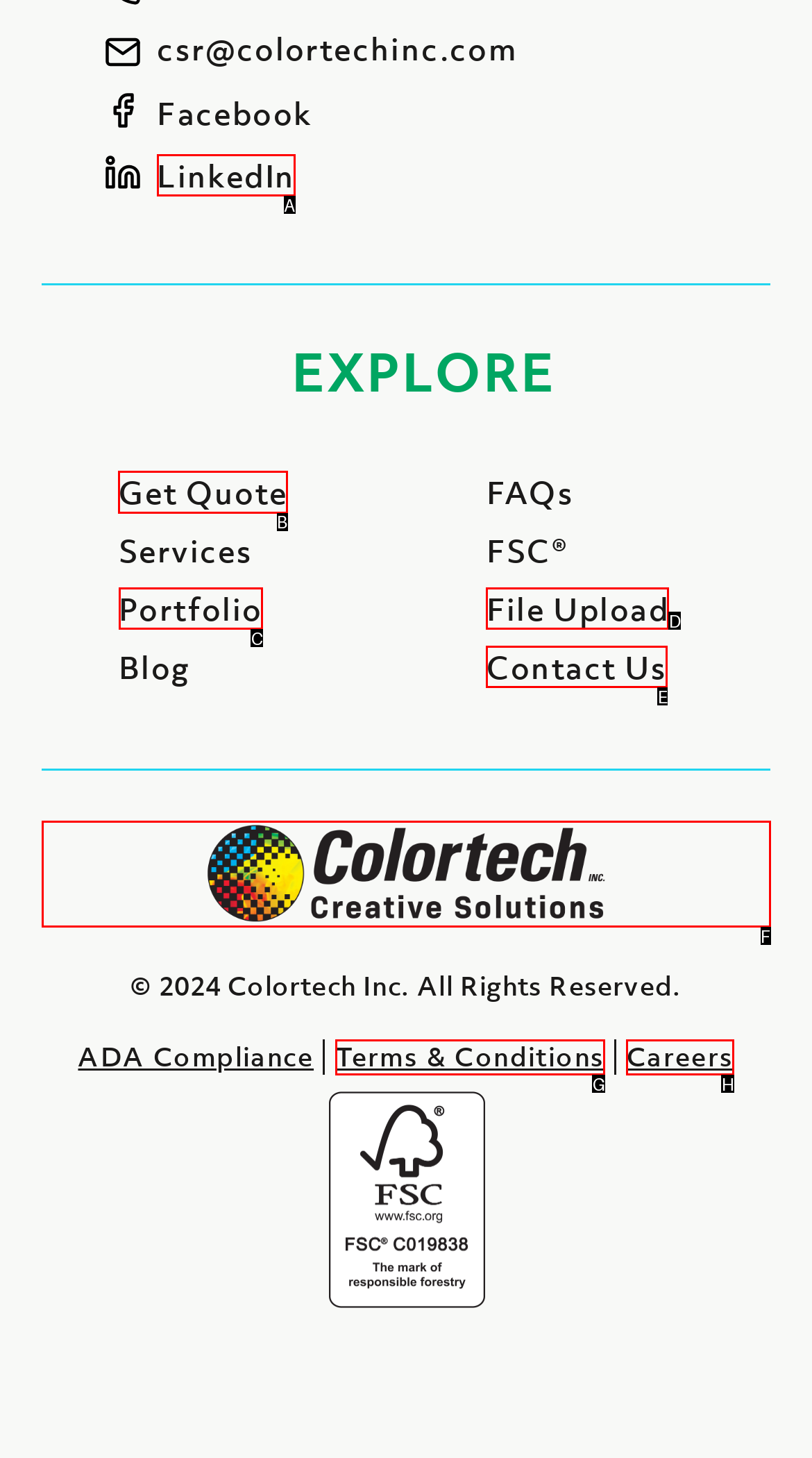Select the appropriate HTML element that needs to be clicked to finish the task: Click on Get Quote
Reply with the letter of the chosen option.

B